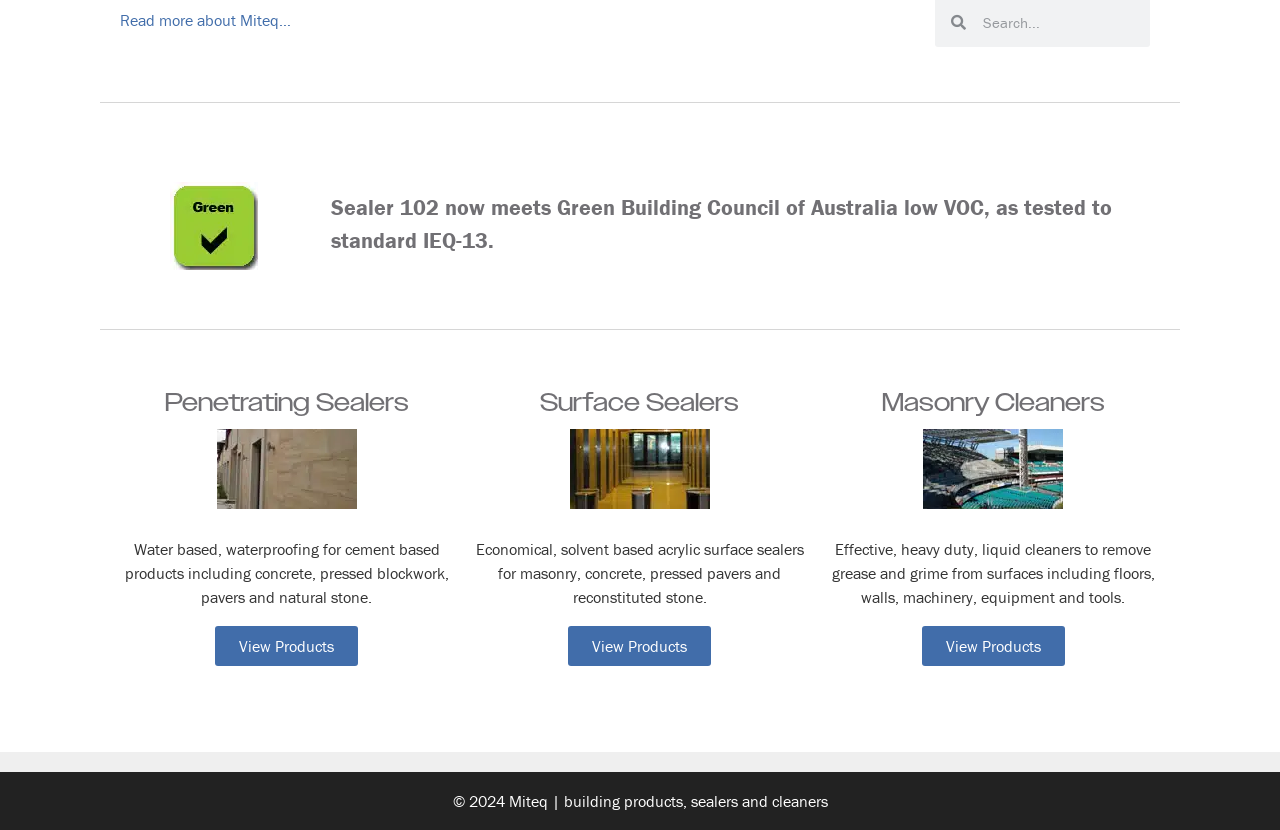Bounding box coordinates should be in the format (top-left x, top-left y, bottom-right x, bottom-right y) and all values should be floating point numbers between 0 and 1. Determine the bounding box coordinate for the UI element described as: Facebook

None